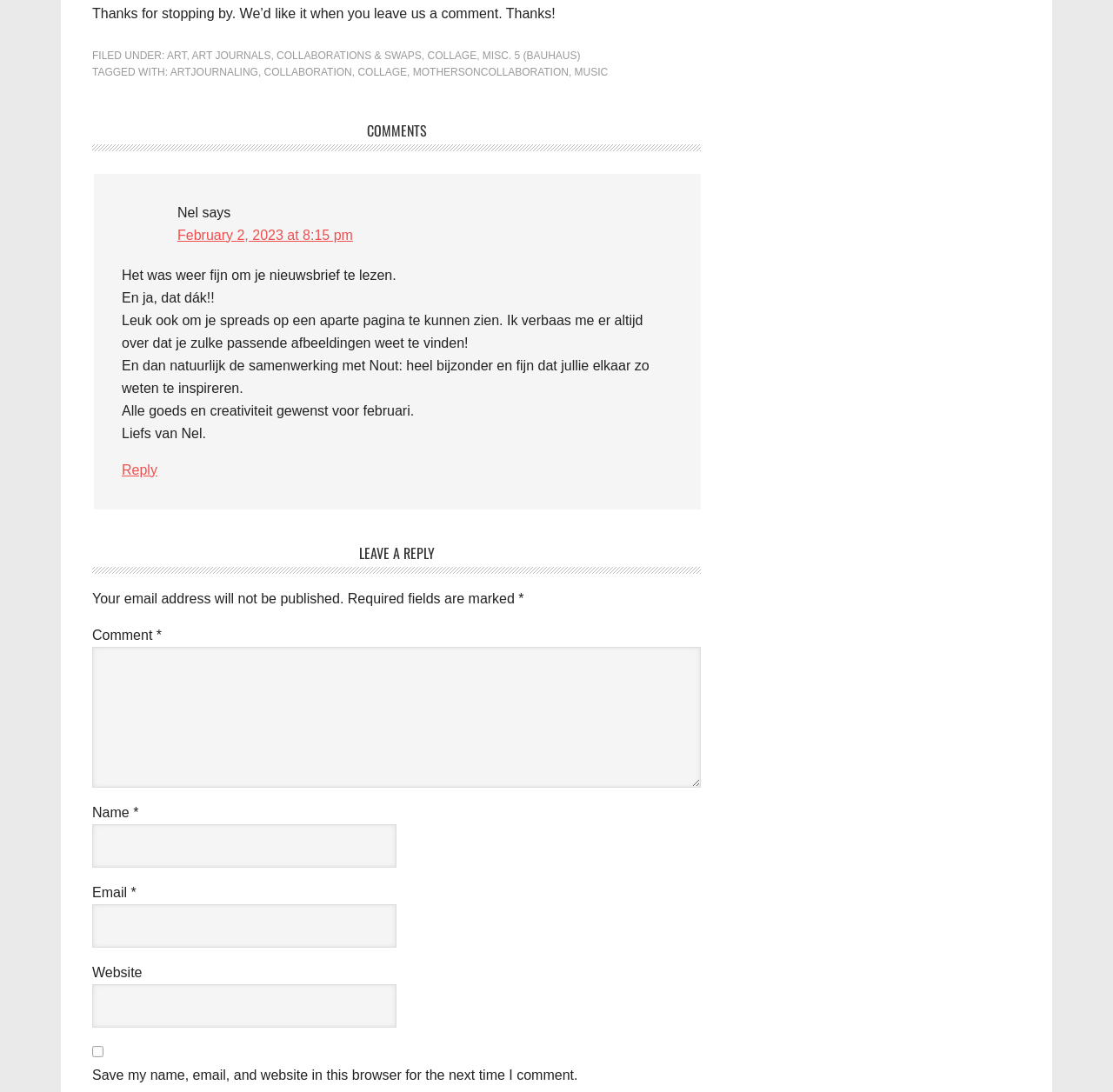What type of content is categorized under 'ART JOURNALS'? Look at the image and give a one-word or short phrase answer.

Art journals